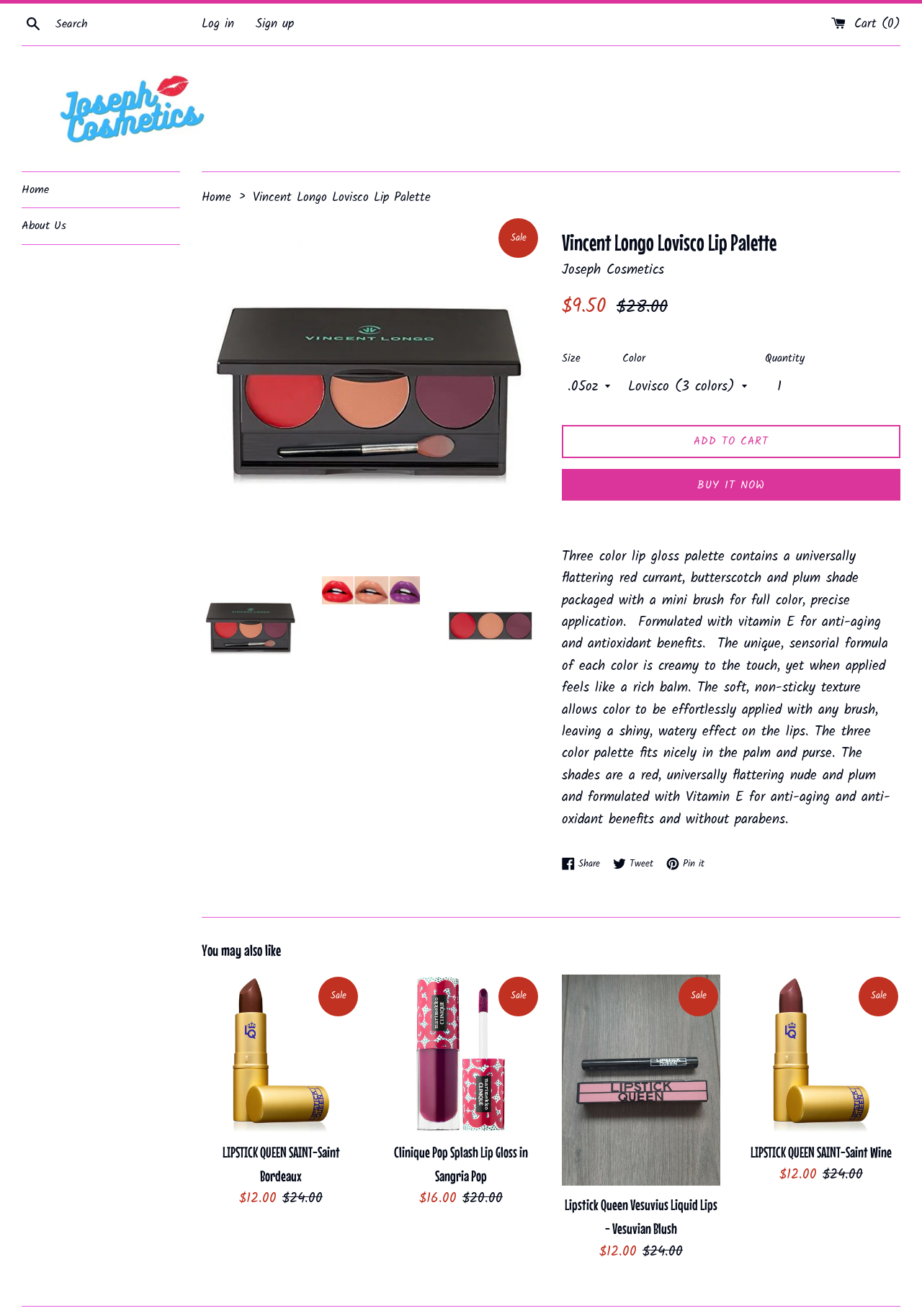Locate the bounding box coordinates of the clickable region to complete the following instruction: "Add to cart."

[0.609, 0.323, 0.977, 0.348]